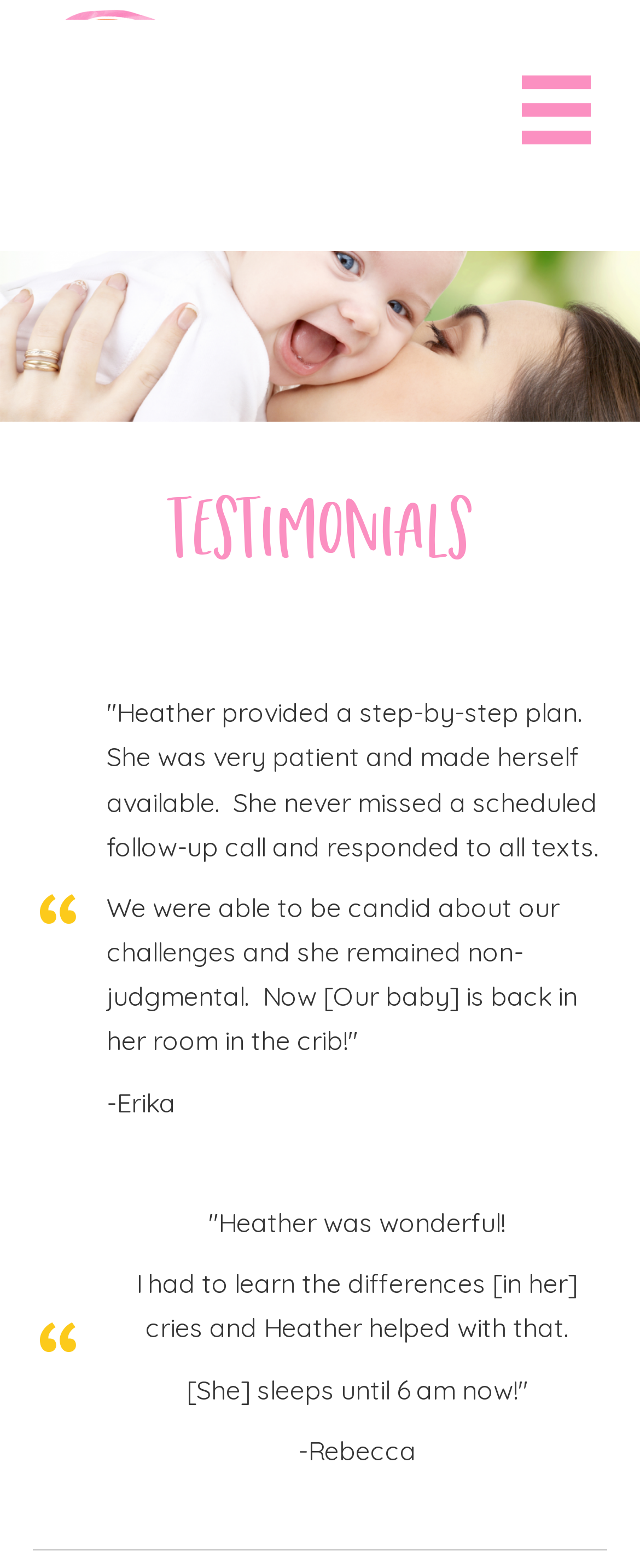Use a single word or phrase to answer the question:
How many testimonials are displayed on this webpage?

2